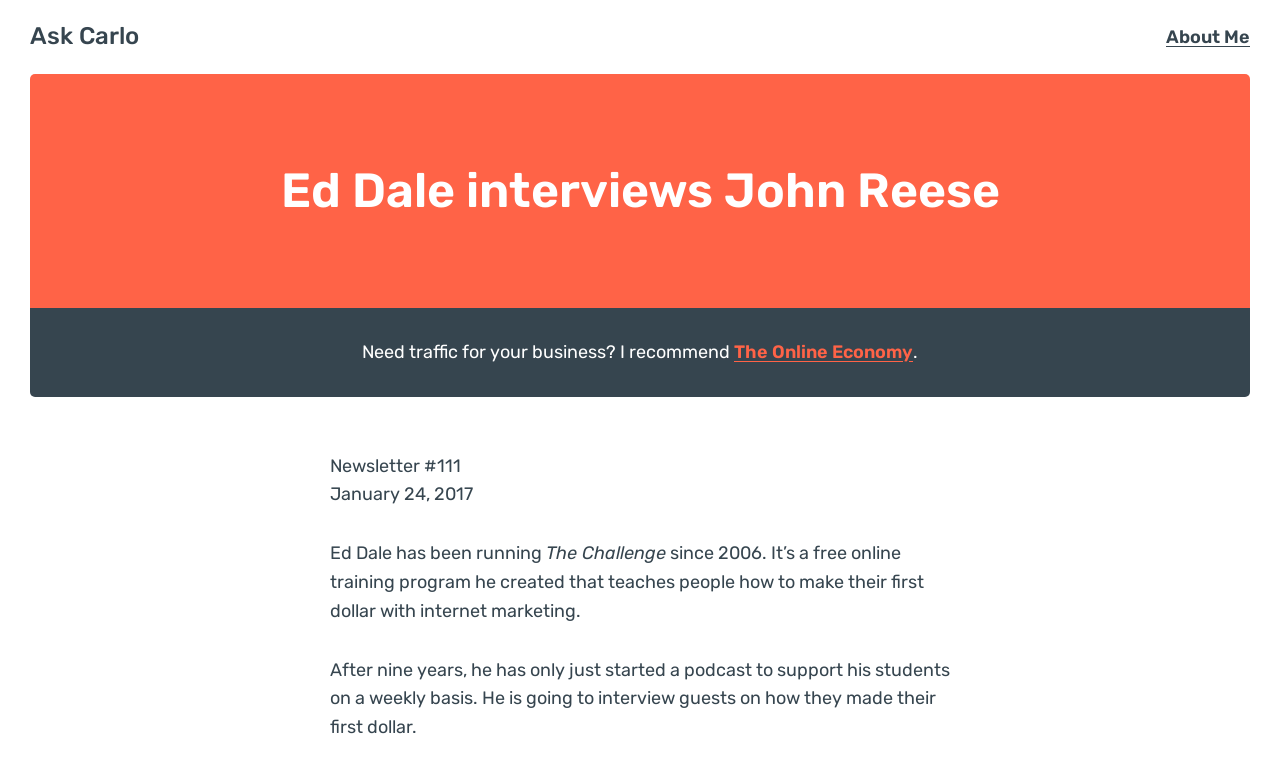Use one word or a short phrase to answer the question provided: 
What is the date of the newsletter?

January 24, 2017